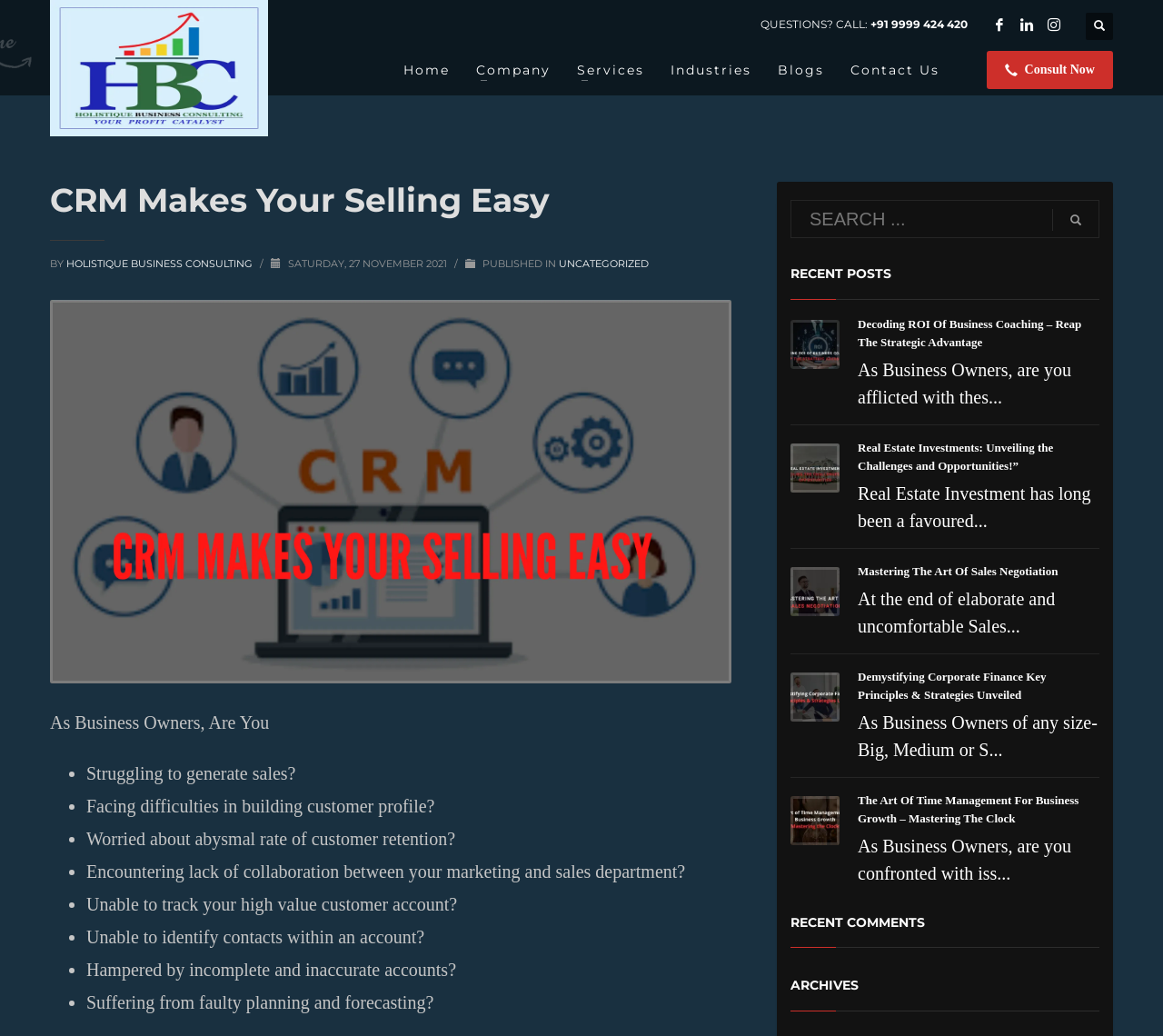What is the topic of the first blog post mentioned on the webpage?
With the help of the image, please provide a detailed response to the question.

The first blog post mentioned on the webpage is 'Decoding ROI Of Business Coaching – Reap The Strategic Advantage', which is indicated by the heading and the link below the 'RECENT POSTS' section.